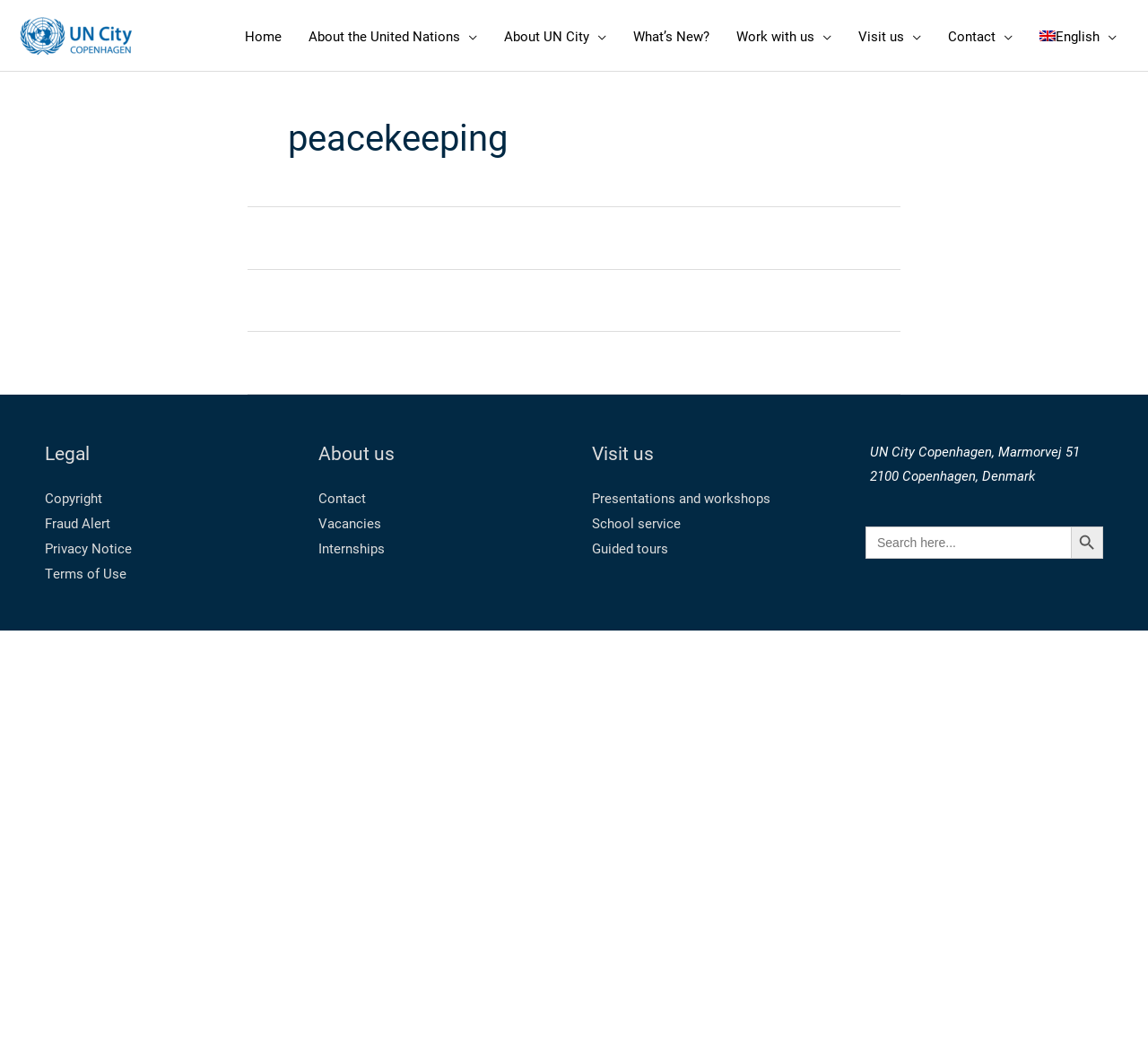Locate the bounding box coordinates of the area to click to fulfill this instruction: "Go to Home". The bounding box should be presented as four float numbers between 0 and 1, in the order [left, top, right, bottom].

[0.202, 0.0, 0.257, 0.068]